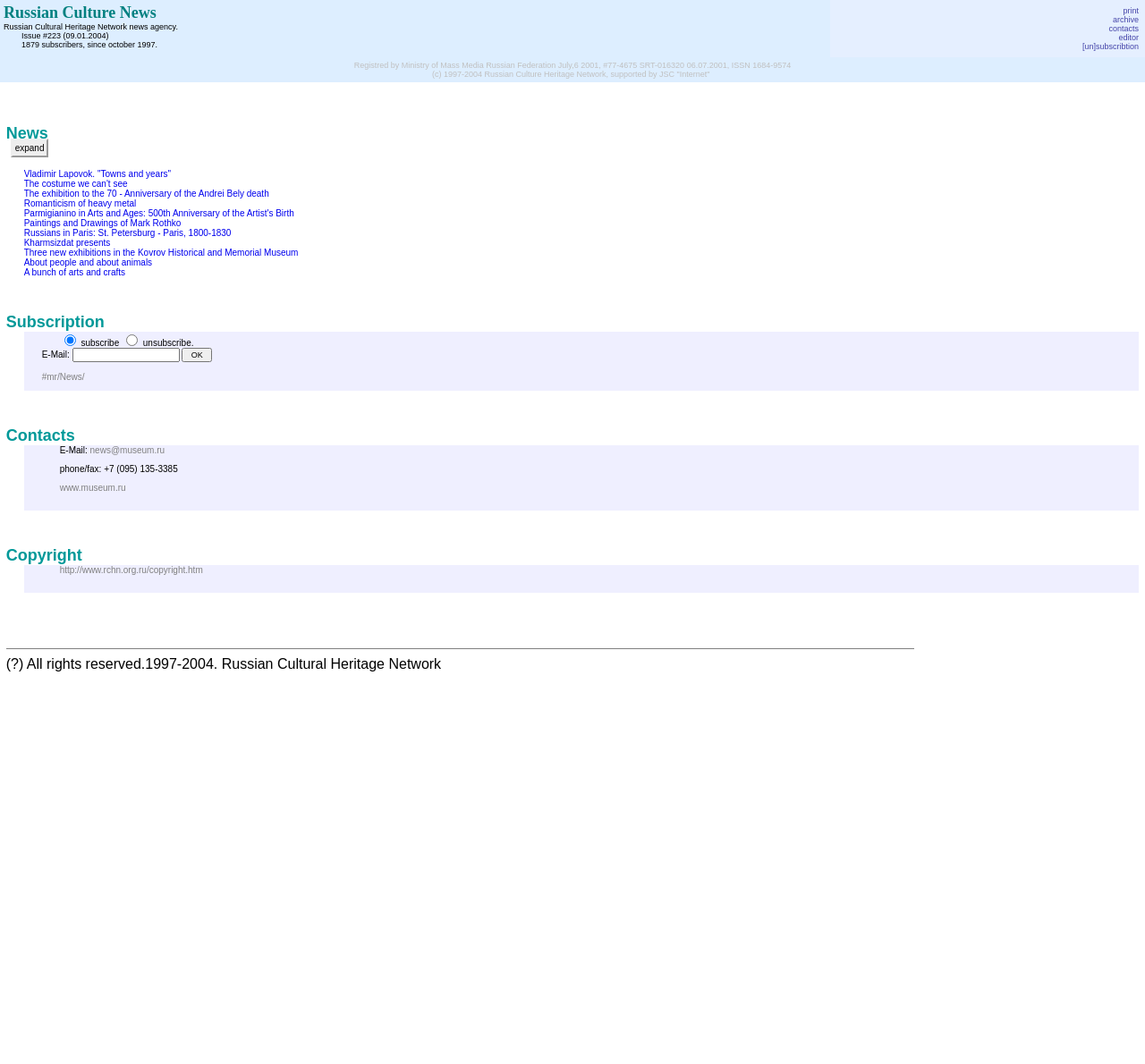Identify the bounding box coordinates of the element that should be clicked to fulfill this task: "Click the 'OK' button". The coordinates should be provided as four float numbers between 0 and 1, i.e., [left, top, right, bottom].

[0.159, 0.327, 0.185, 0.34]